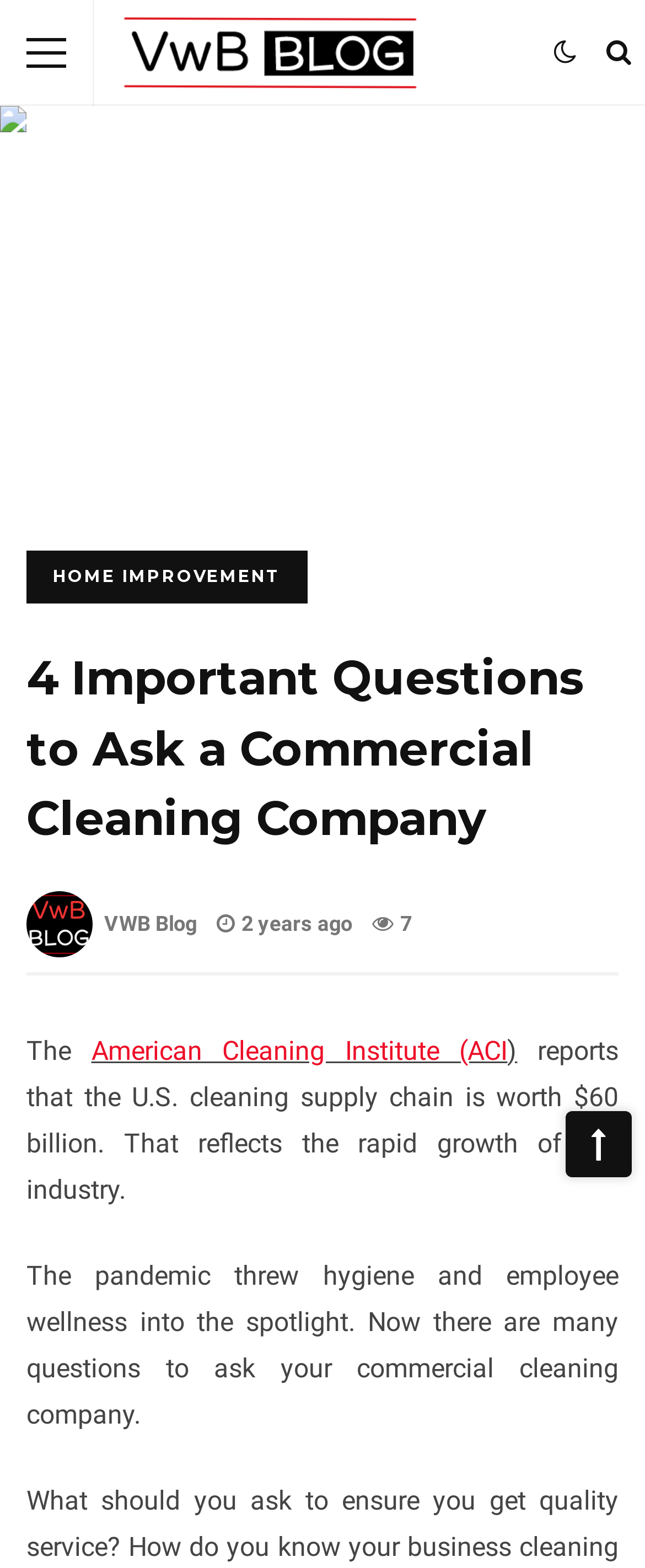Please find the main title text of this webpage.

4 Important Questions to Ask a Commercial Cleaning Company